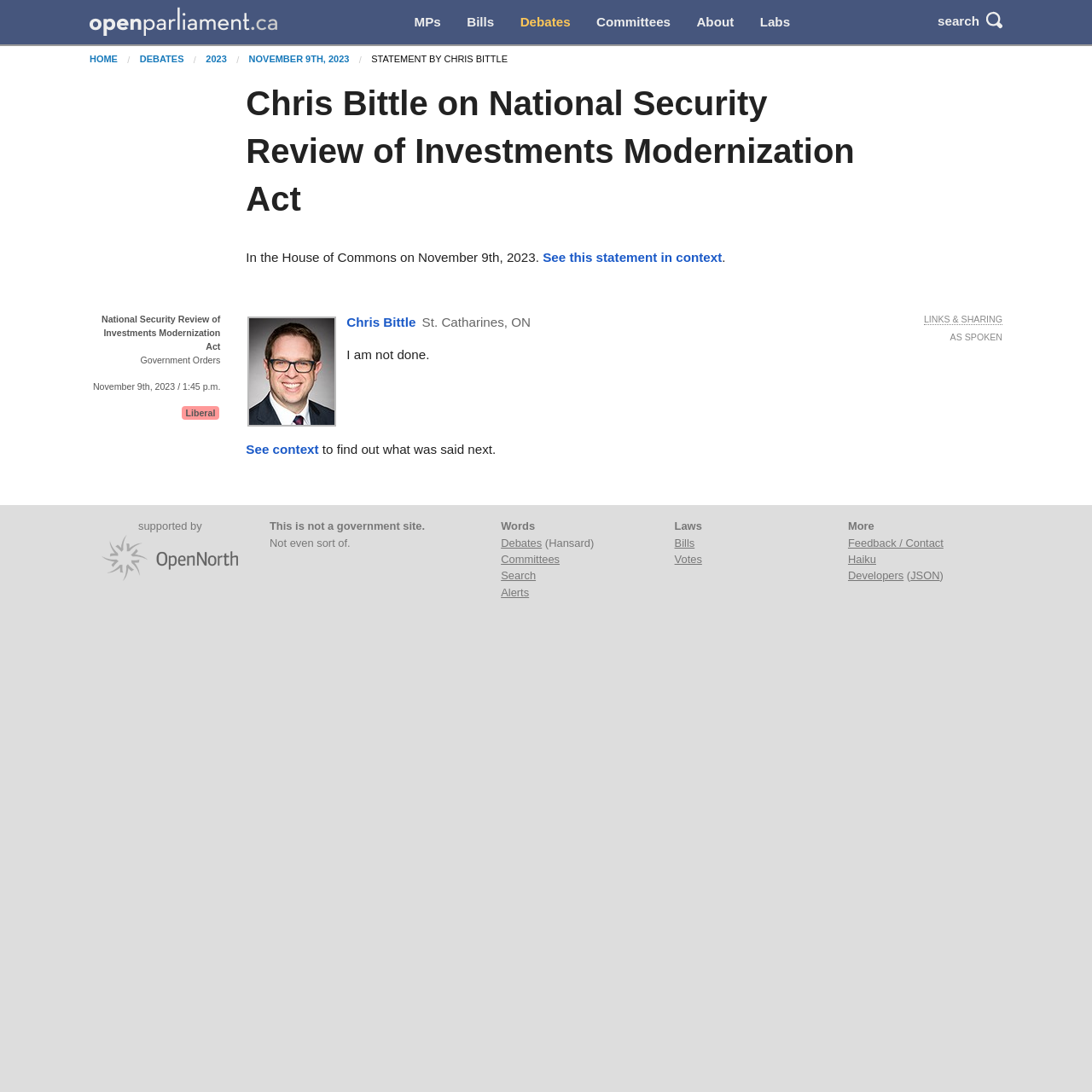Bounding box coordinates should be in the format (top-left x, top-left y, bottom-right x, bottom-right y) and all values should be floating point numbers between 0 and 1. Determine the bounding box coordinate for the UI element described as: Schwerin & Luneburg

None